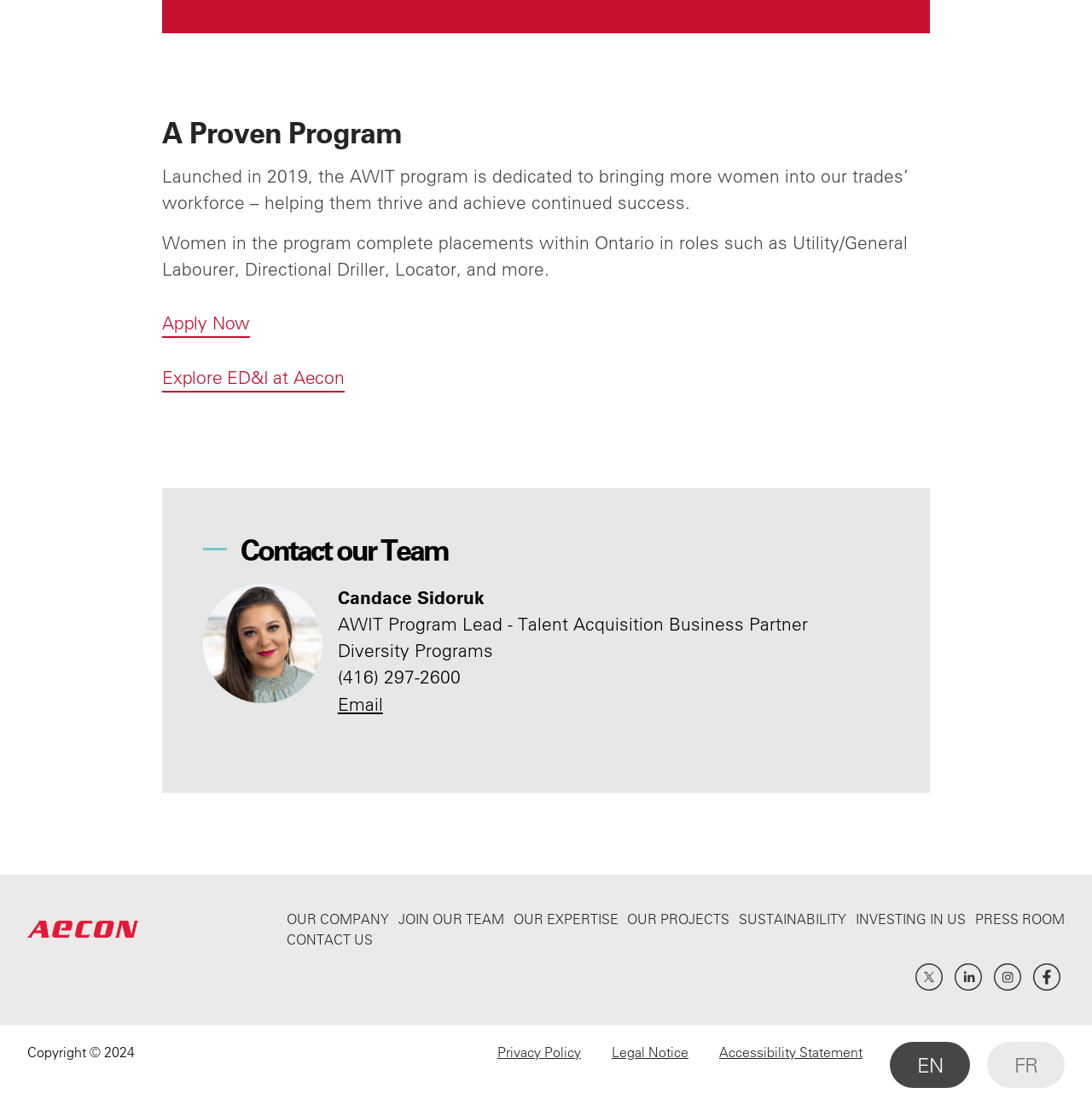What is the purpose of the AWIT program?
Please provide a comprehensive answer based on the information in the image.

The purpose of the AWIT program is described in the StaticText element with the text 'bringing more women into our trades’ workforce – helping them thrive and achieve continued success'.